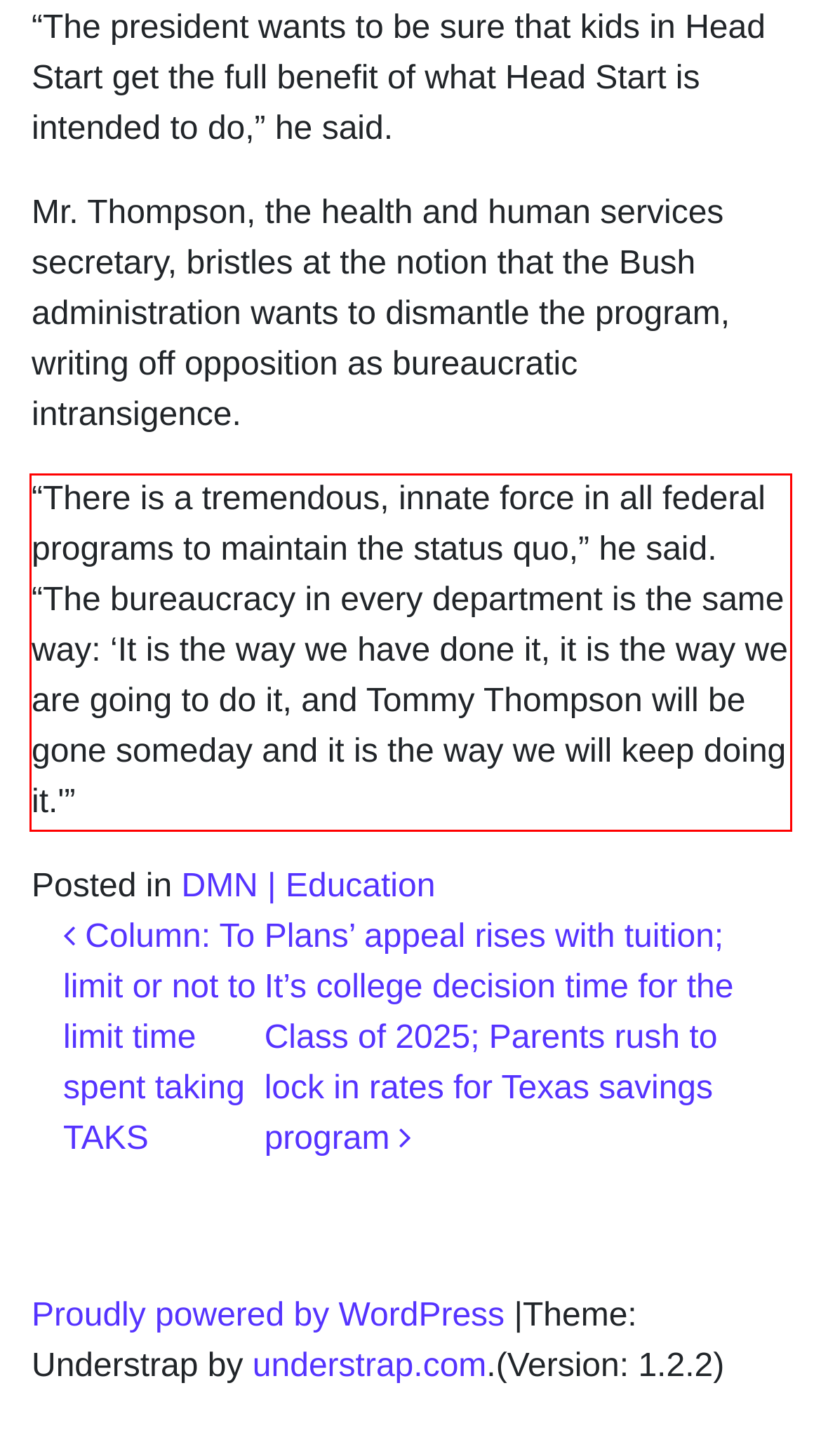You are provided with a screenshot of a webpage containing a red bounding box. Please extract the text enclosed by this red bounding box.

“There is a tremendous, innate force in all federal programs to maintain the status quo,” he said. “The bureaucracy in every department is the same way: ‘It is the way we have done it, it is the way we are going to do it, and Tommy Thompson will be gone someday and it is the way we will keep doing it.'”